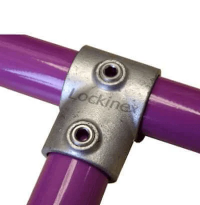Offer a detailed narrative of what is shown in the image.

This image showcases a close-up view of a Short Tee Key Clamp from Lockinex, designed for use in constructing robust railing and framework systems. The clamp features a metallic finish with distinctive markings indicating the Lockinex brand. It is attached to two vibrant purple steel tubes, illustrating its practical application in connecting pipes at a junction. The design emphasizes durability and strength, making it suitable for a variety of structural needs. This component is an essential part of Lockinex’s offerings, which include various clamps and fittings designed to support secure and reliable installations.